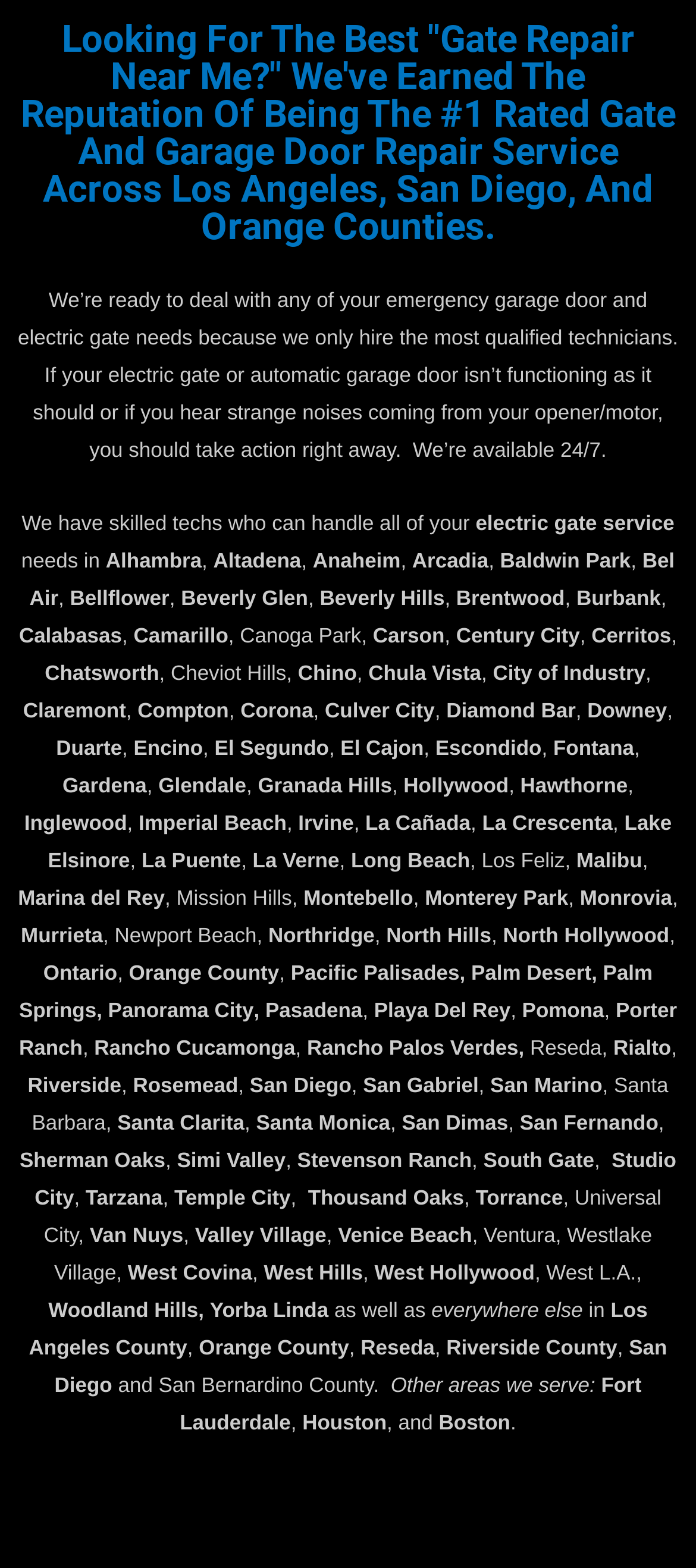From the webpage screenshot, predict the bounding box of the UI element that matches this description: "City of Industry".

[0.708, 0.422, 0.927, 0.437]